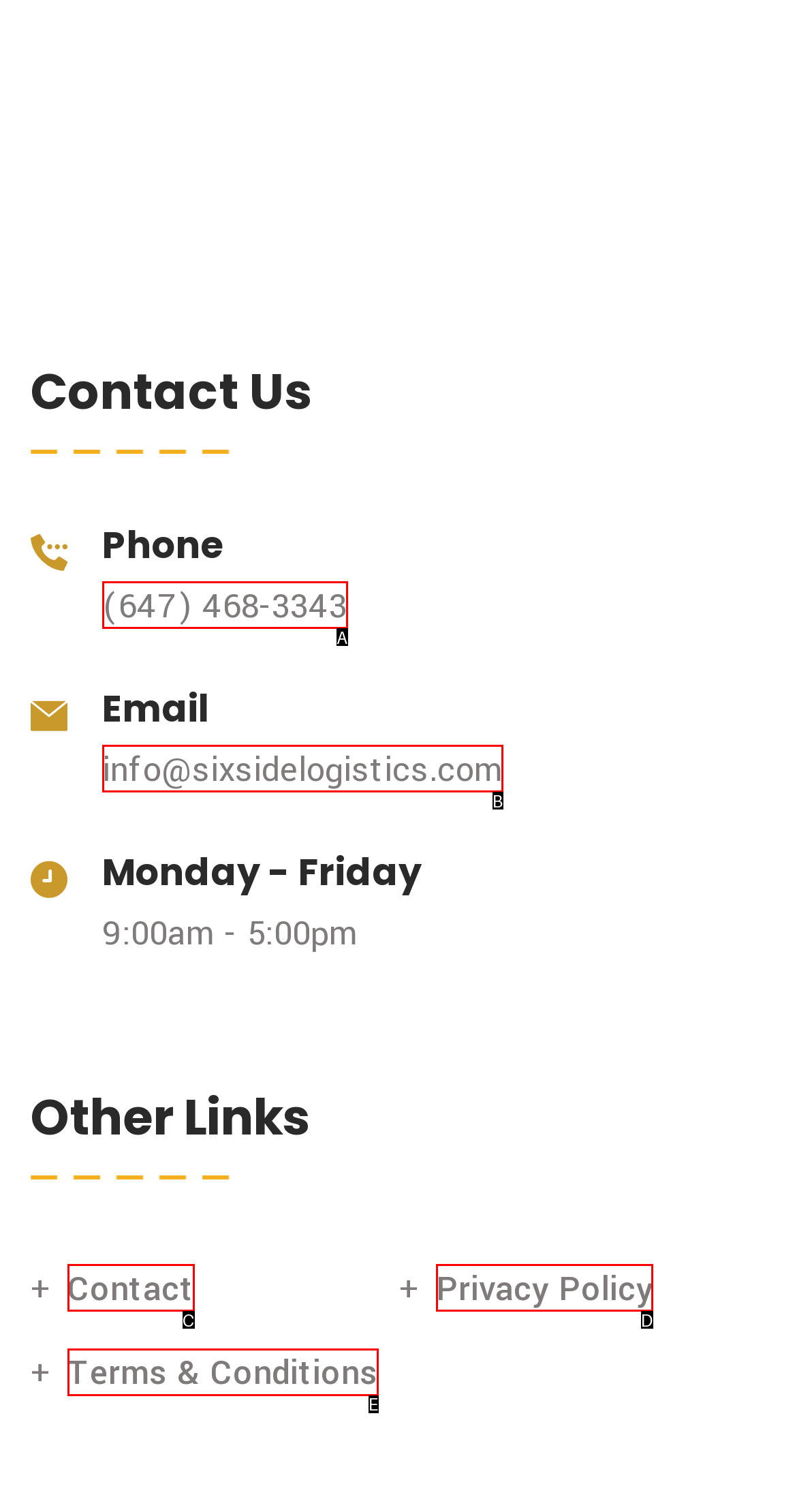Which UI element corresponds to this description: Site Navigation
Reply with the letter of the correct option.

None